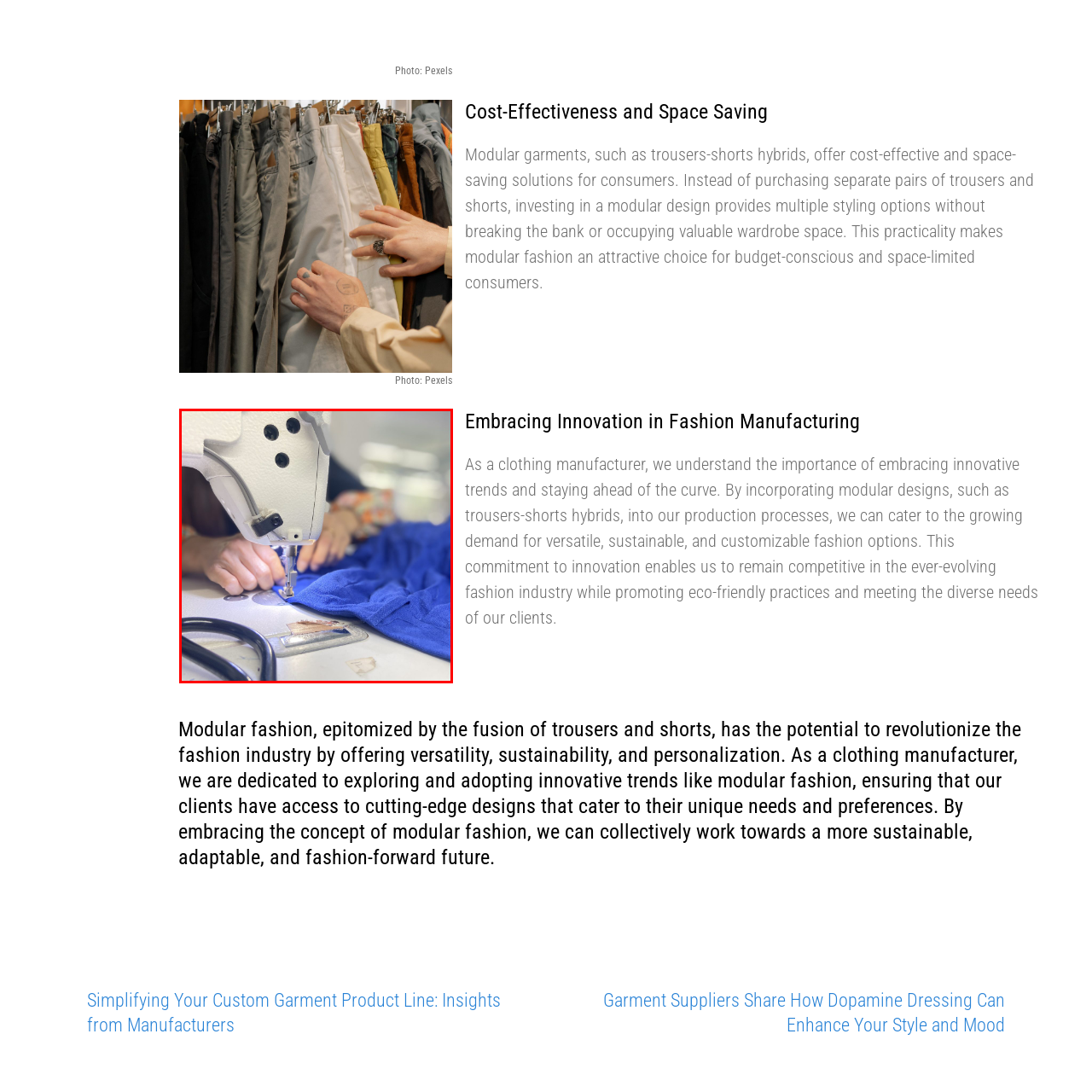Analyze the image surrounded by the red outline and answer the ensuing question with as much detail as possible based on the image:
What is being emphasized in the garment construction process?

The caption highlights the intricate process of garment construction, emphasizing the precision and care required in fashion manufacturing, which suggests that these aspects are crucial in the process.